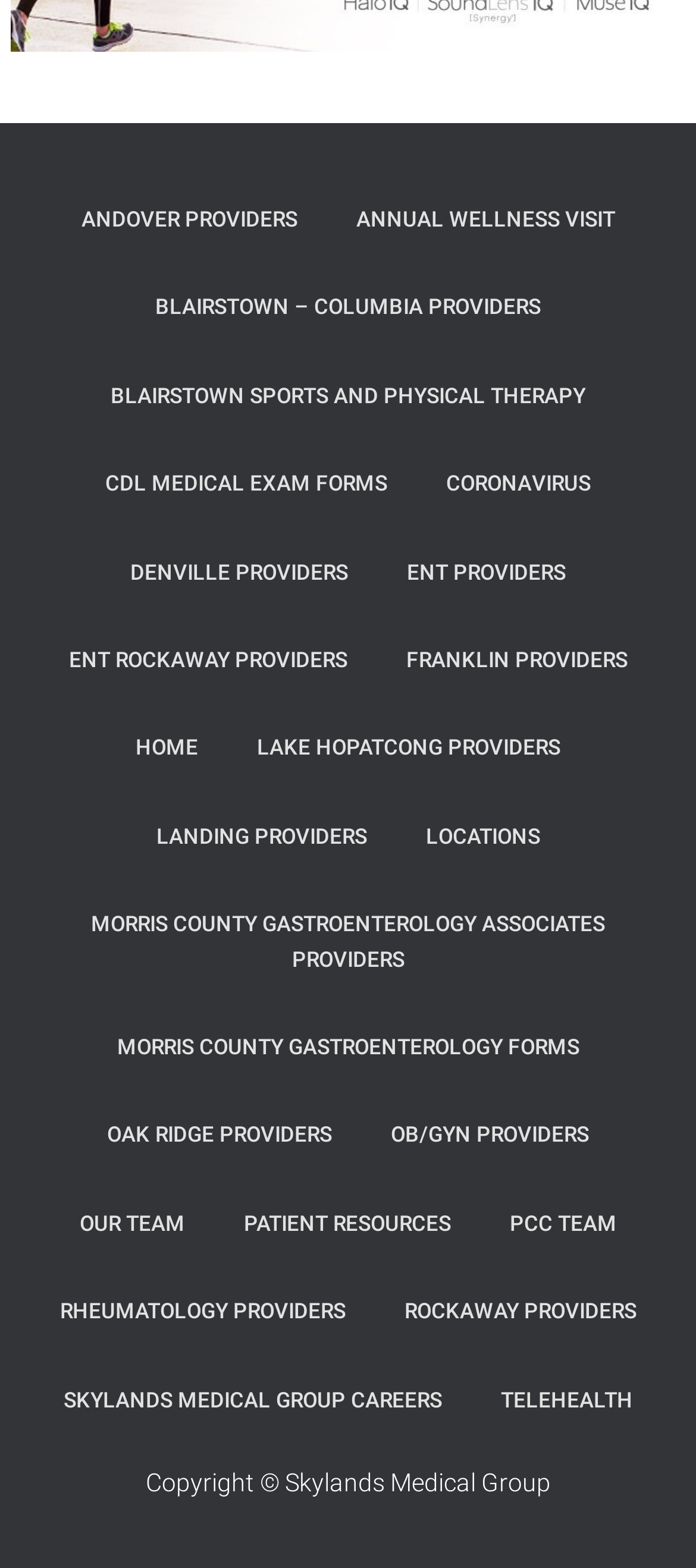Determine the bounding box for the described UI element: "Home".

[0.156, 0.45, 0.323, 0.506]